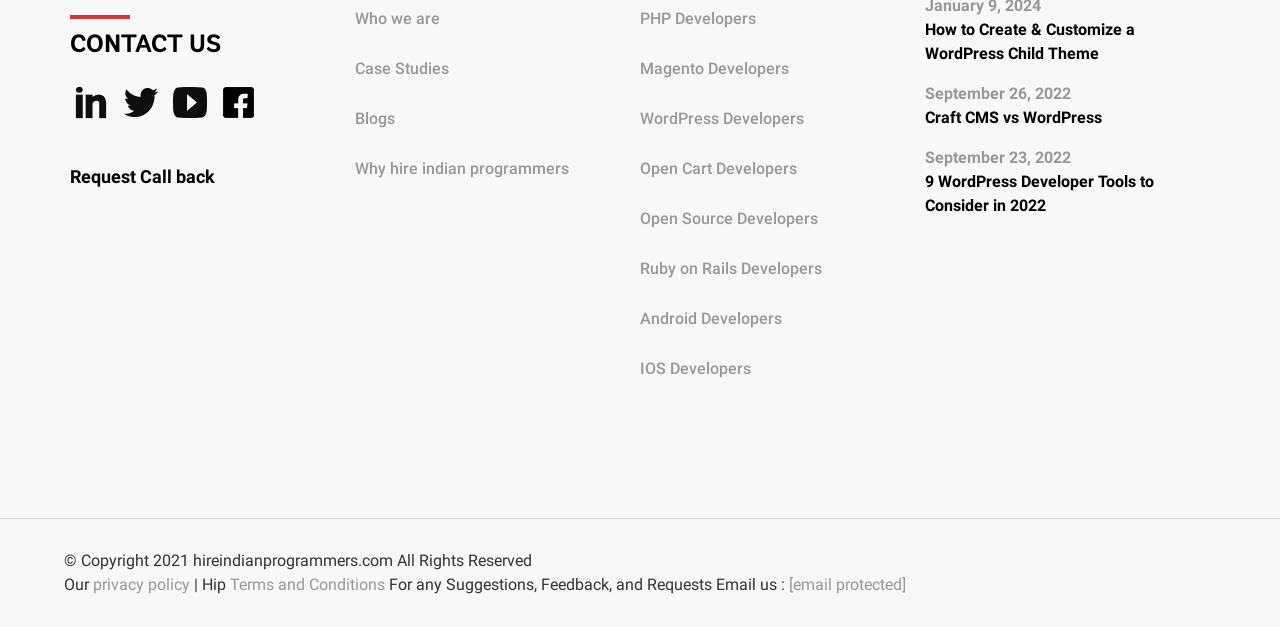Answer with a single word or phrase: 
What is the text of the first link on the page?

Request Call back